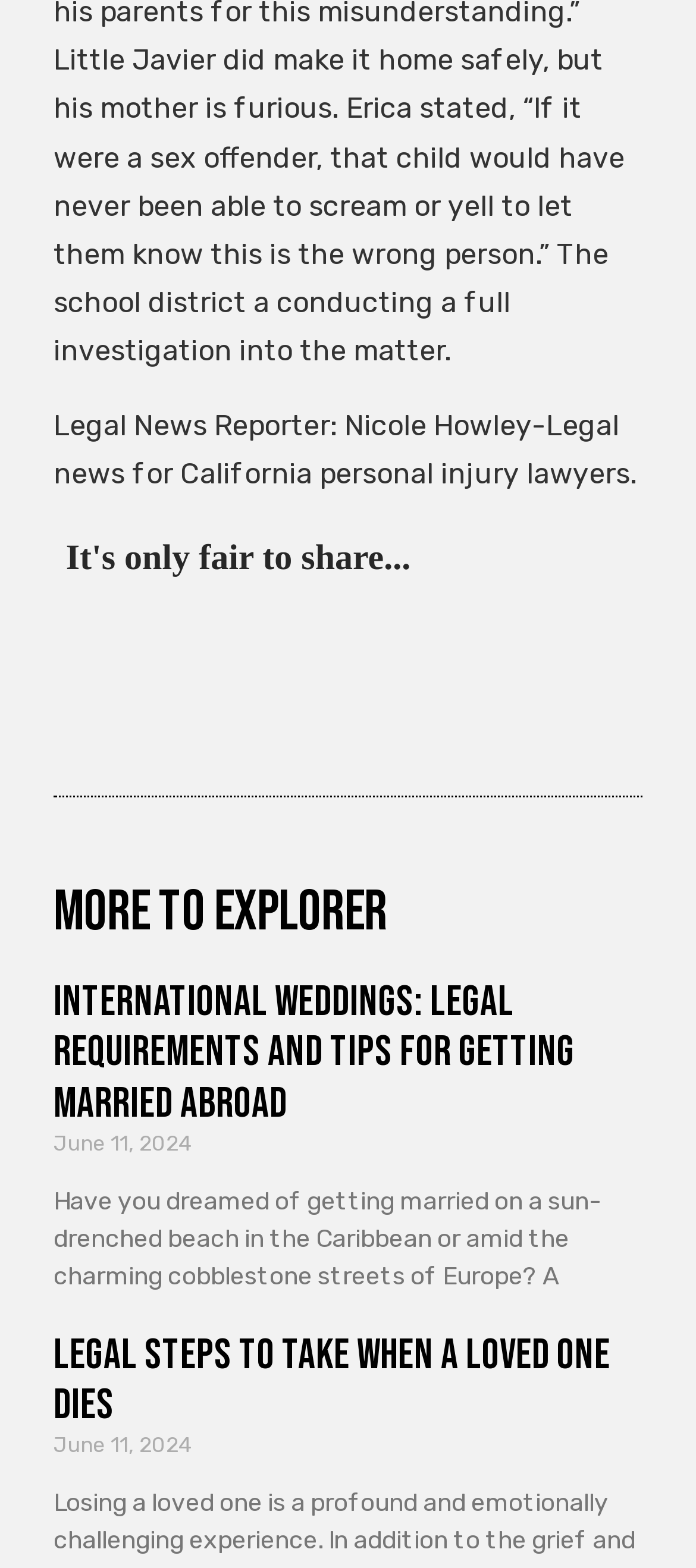Identify the bounding box coordinates of the region that should be clicked to execute the following instruction: "Share on facebook".

[0.395, 0.39, 0.5, 0.415]